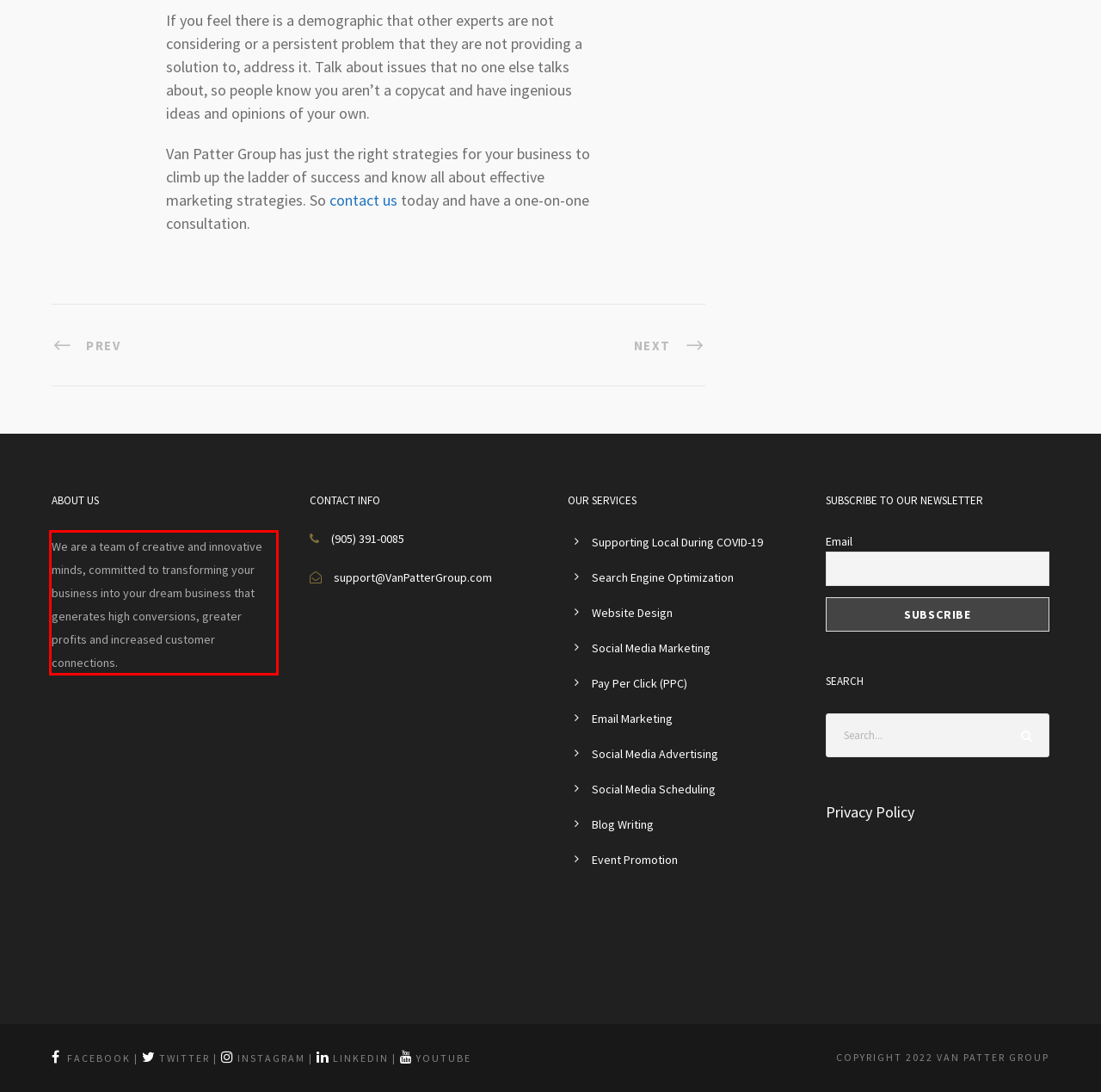You are provided with a screenshot of a webpage featuring a red rectangle bounding box. Extract the text content within this red bounding box using OCR.

We are a team of creative and innovative minds, committed to transforming your business into your dream business that generates high conversions, greater profits and increased customer connections.